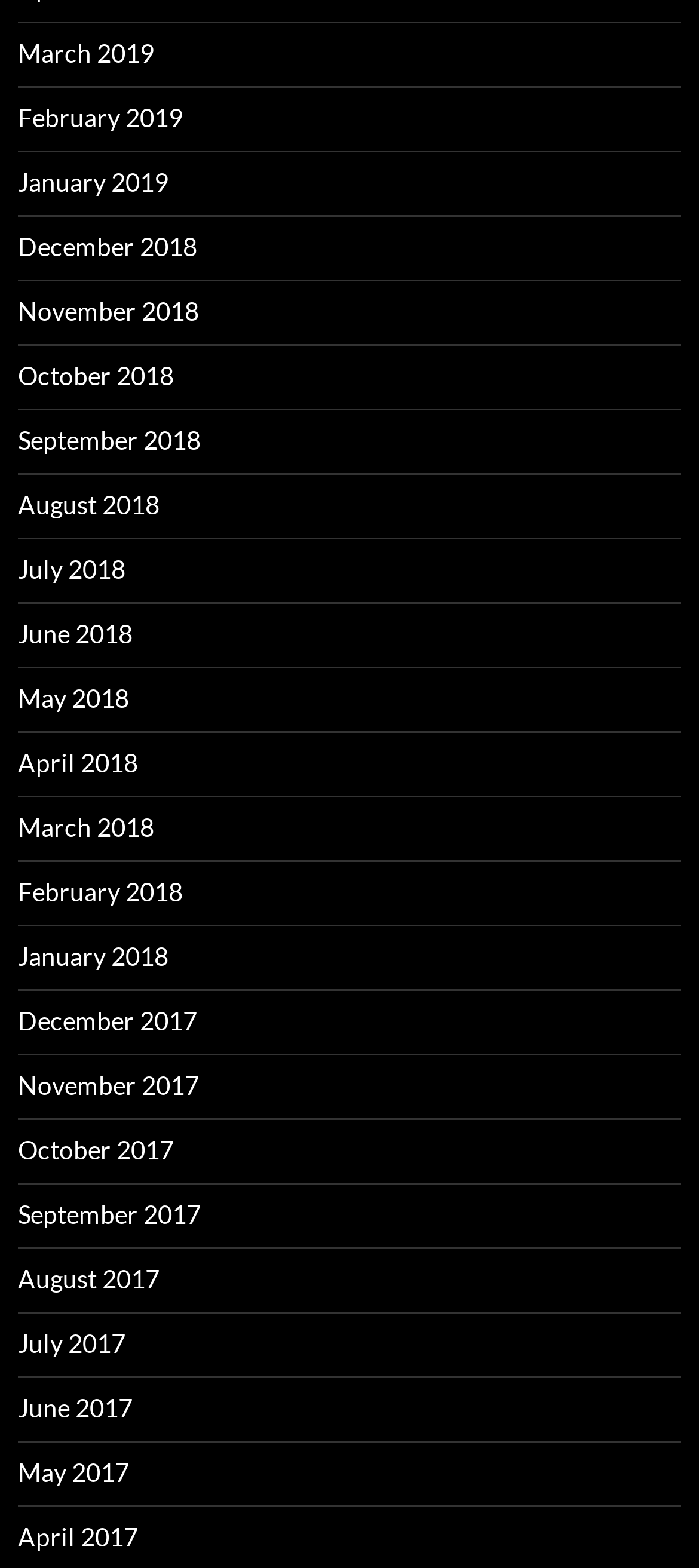Determine the bounding box coordinates of the region to click in order to accomplish the following instruction: "view December 2018". Provide the coordinates as four float numbers between 0 and 1, specifically [left, top, right, bottom].

[0.026, 0.147, 0.282, 0.167]